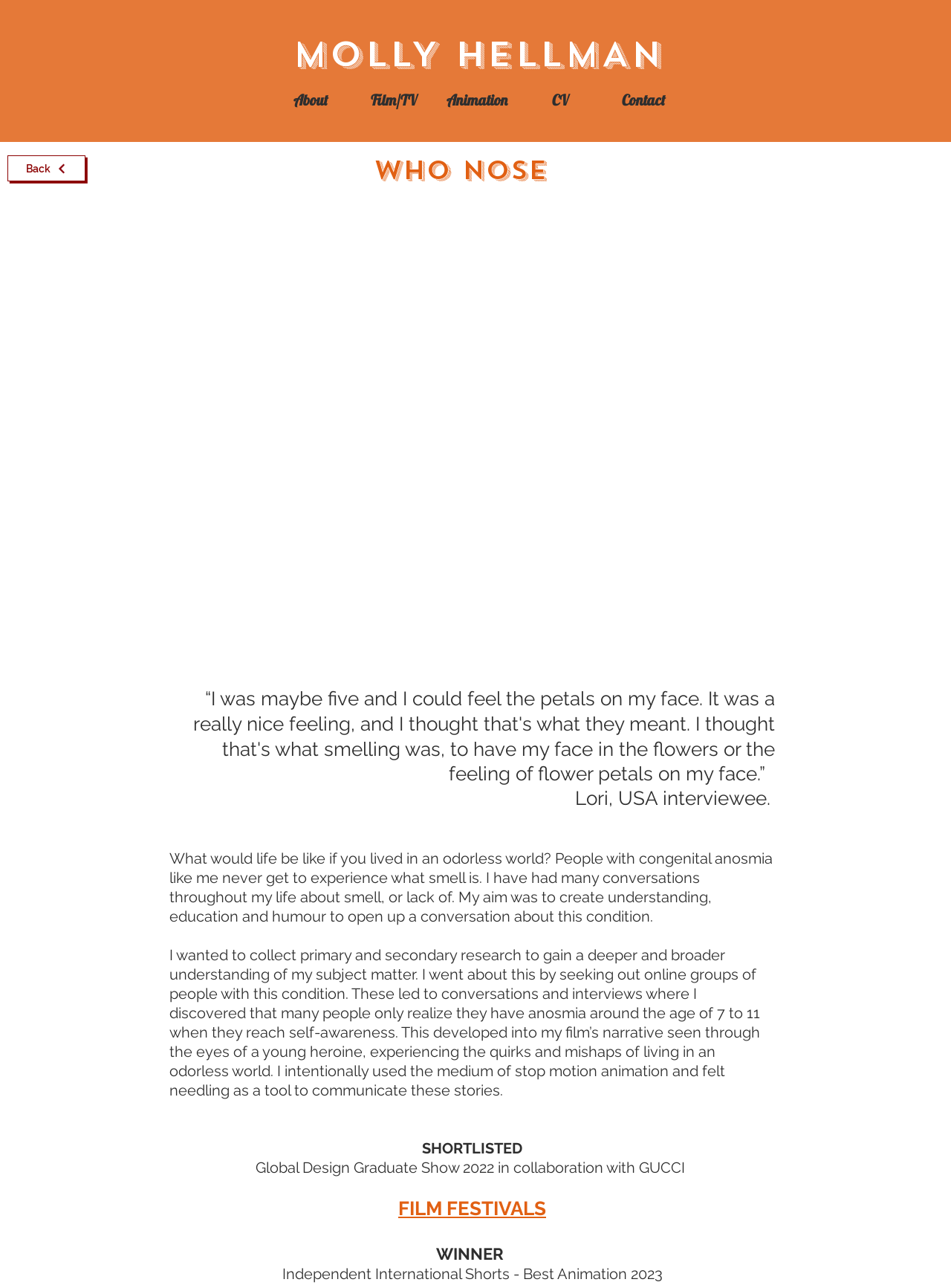What is the collaboration mentioned on the webpage?
From the details in the image, answer the question comprehensively.

I found the collaboration information in the StaticText element with bounding box coordinates [0.269, 0.9, 0.72, 0.914], which mentions 'Global Design Graduate Show 2022 in collaboration with GUCCI'. This suggests that there is a collaboration with Gucci mentioned on the webpage.